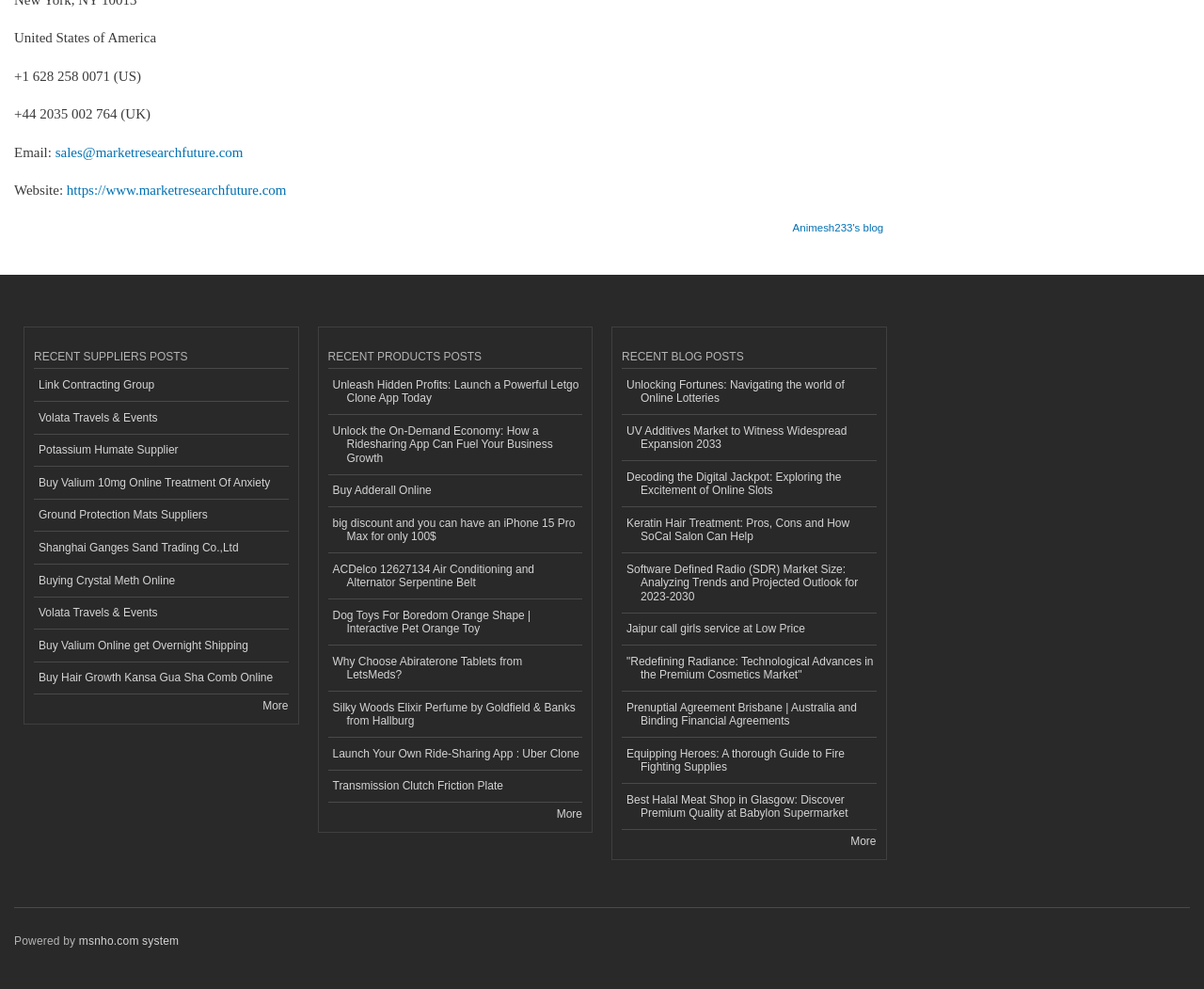Identify the bounding box coordinates of the clickable region to carry out the given instruction: "Visit the website".

[0.055, 0.185, 0.238, 0.2]